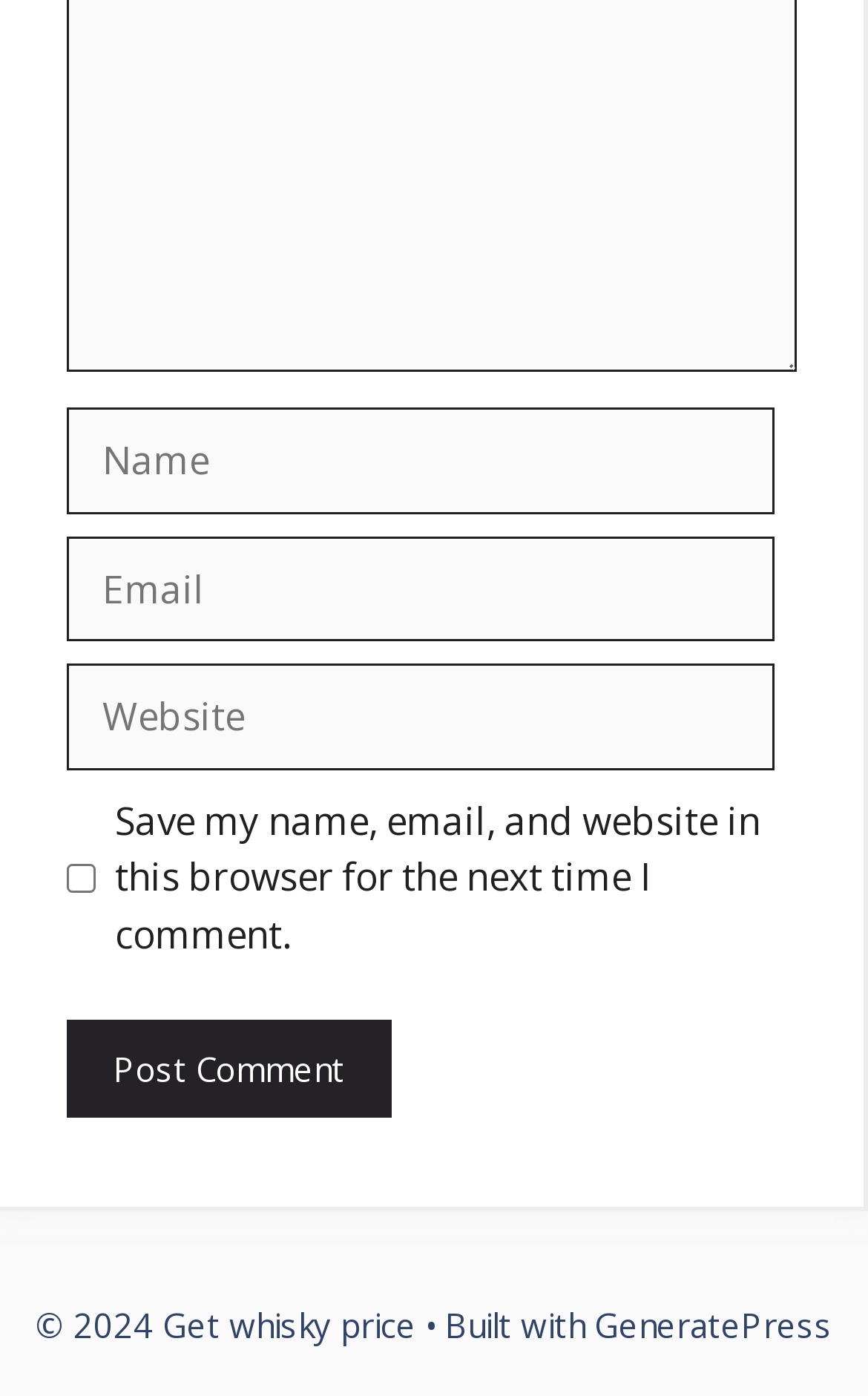Respond to the following query with just one word or a short phrase: 
What is the purpose of the checkbox?

Save comment info